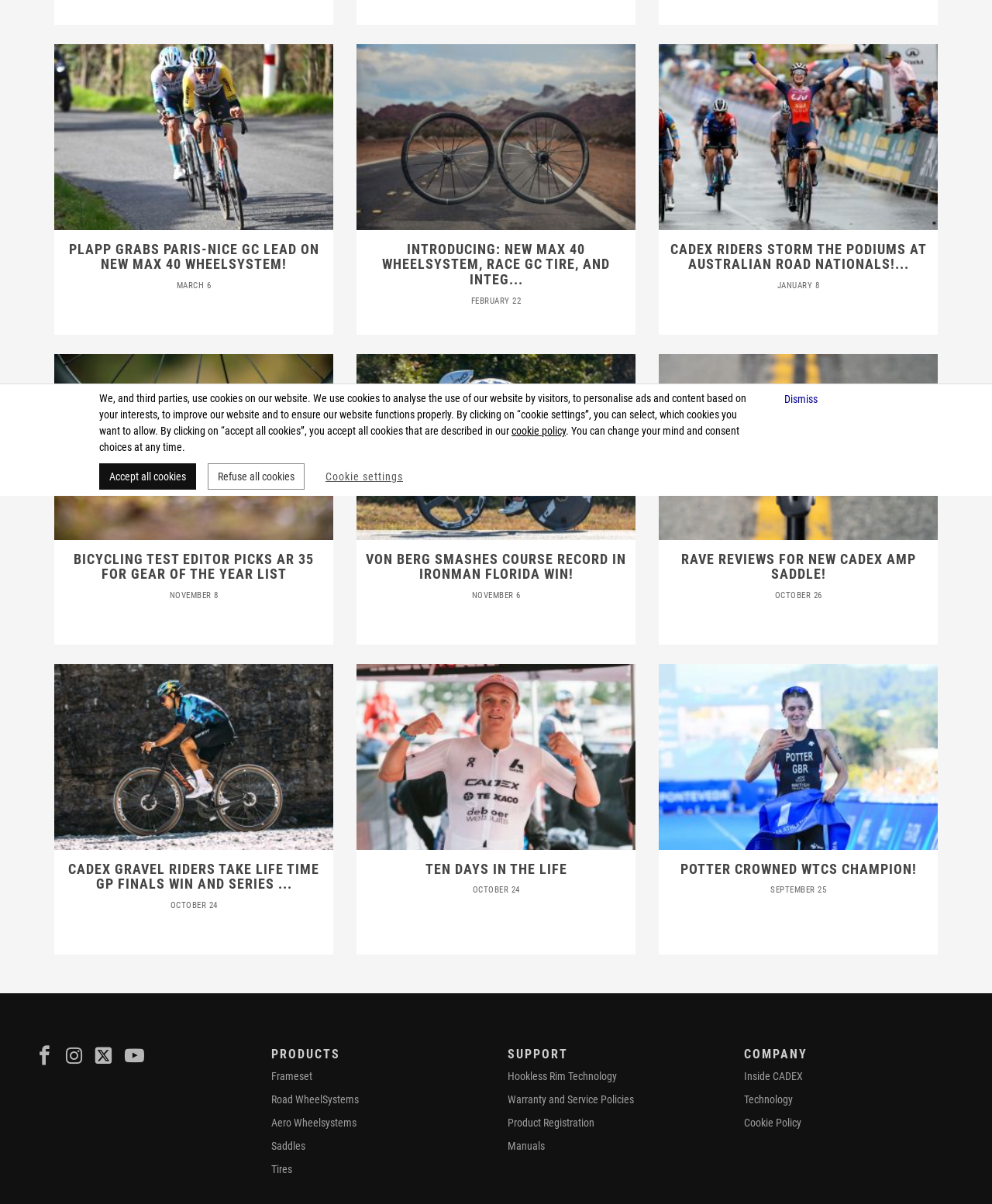Identify the bounding box coordinates for the UI element described as follows: Cookie Policy. Use the format (top-left x, top-left y, bottom-right x, bottom-right y) and ensure all values are floating point numbers between 0 and 1.

[0.75, 0.927, 0.808, 0.938]